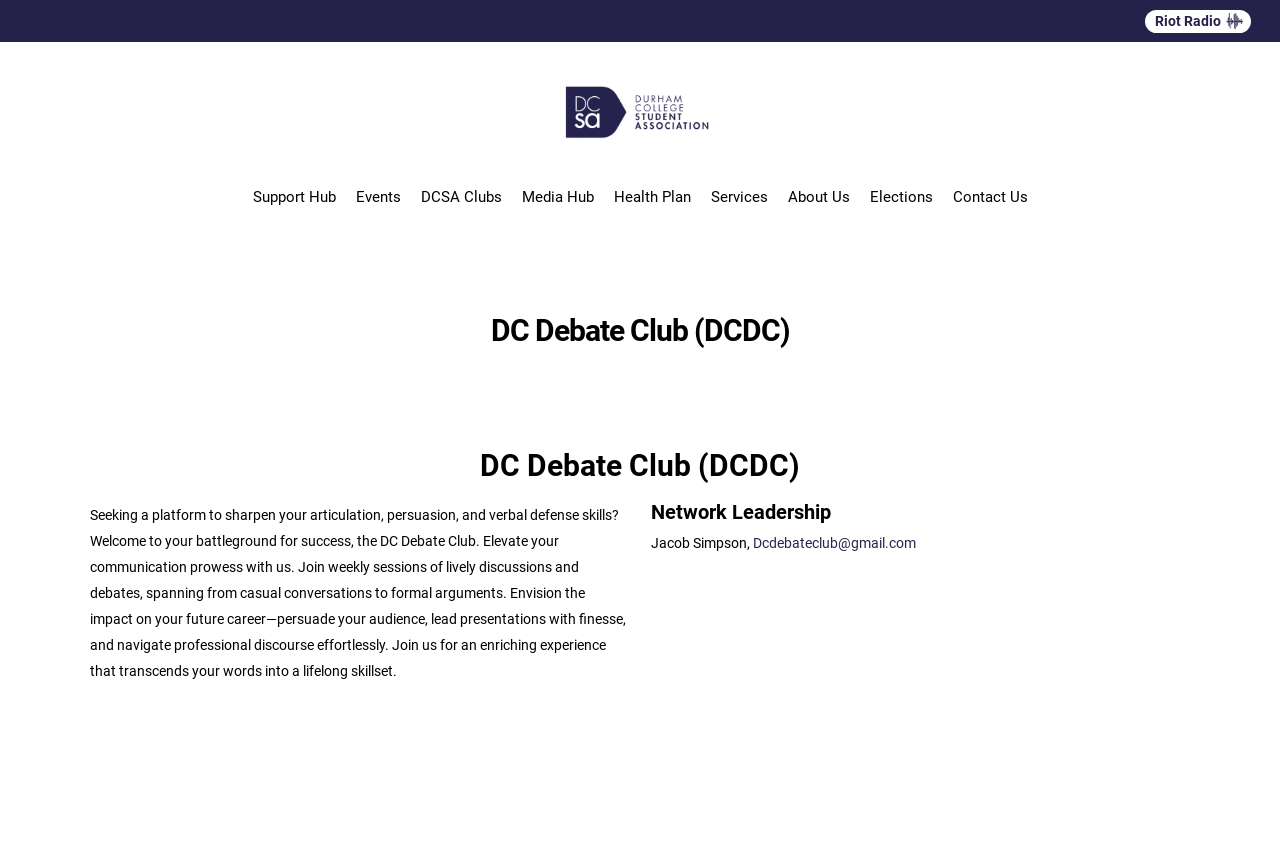Locate the bounding box coordinates of the region to be clicked to comply with the following instruction: "Contact the DC Debate Club". The coordinates must be four float numbers between 0 and 1, in the form [left, top, right, bottom].

[0.588, 0.619, 0.716, 0.638]